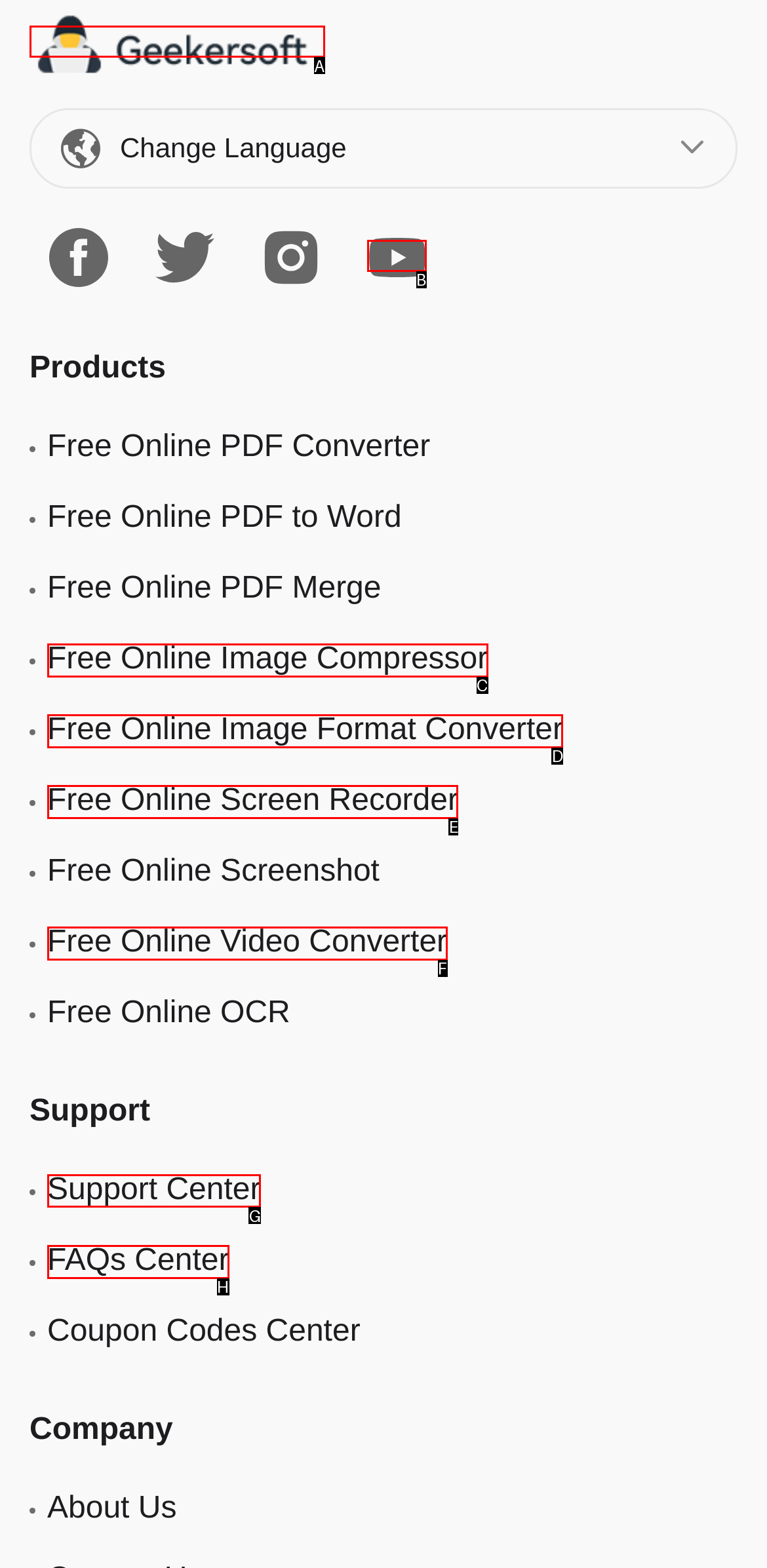Determine which HTML element to click to execute the following task: Visit the Support Center Answer with the letter of the selected option.

G